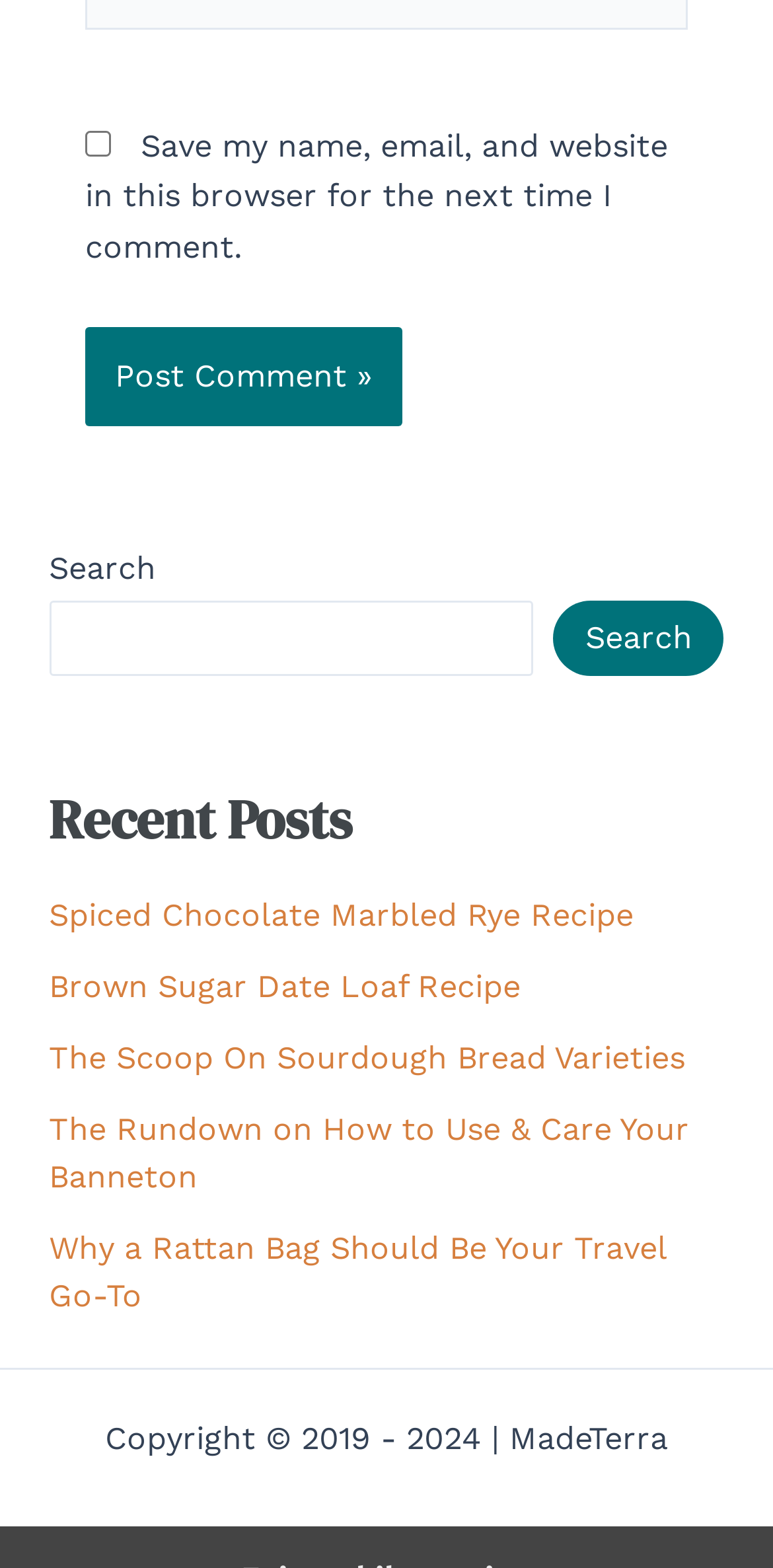How many buttons are in the top section?
Refer to the image and give a detailed answer to the question.

The top section of the webpage contains two buttons: the 'Post Comment' button and the 'Search' button. The 'Post Comment' button is located above the comment box, and the 'Search' button is located next to the search box.